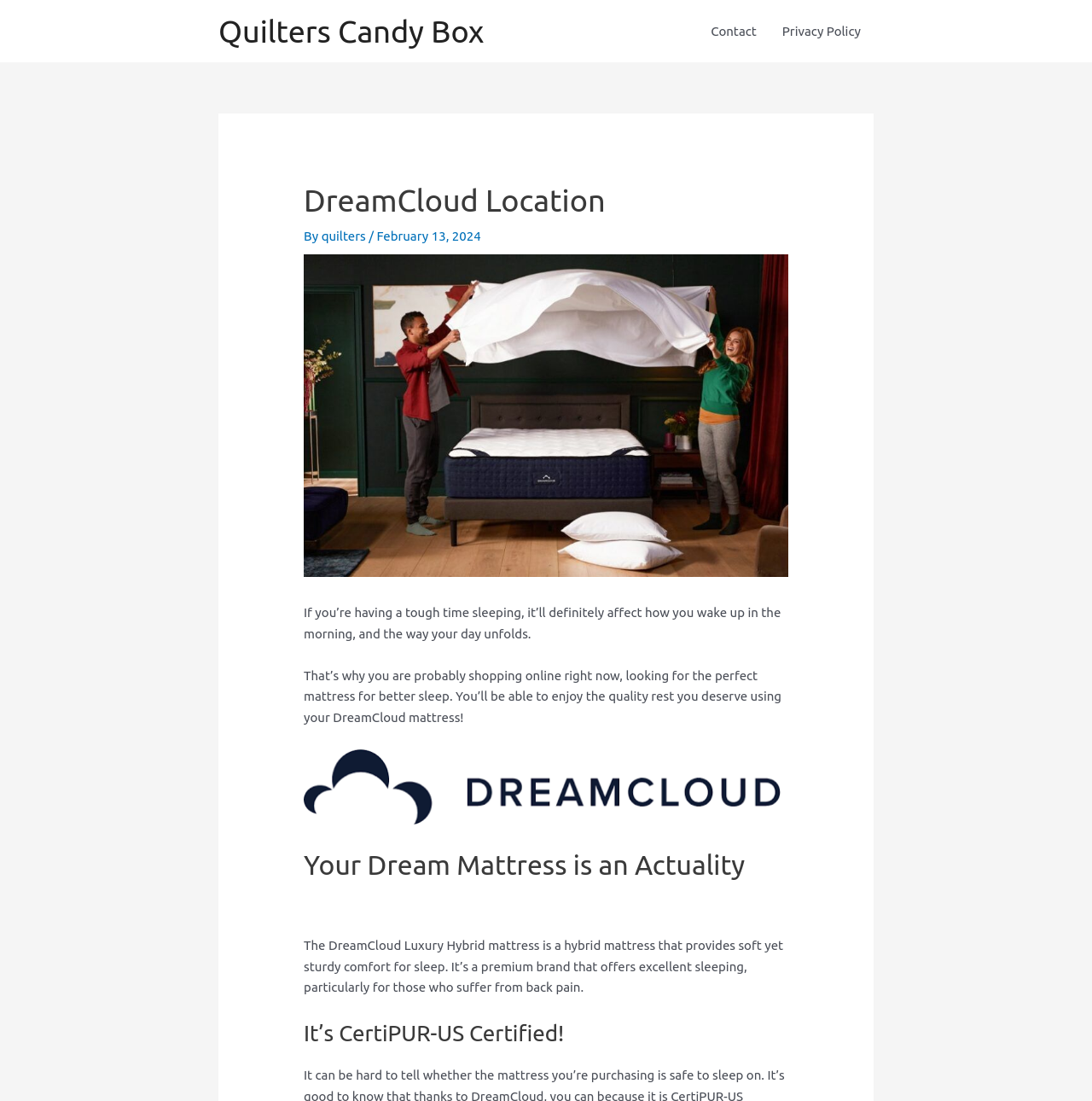What is the navigation item next to 'Contact'?
Examine the webpage screenshot and provide an in-depth answer to the question.

The navigation item next to 'Contact' can be found in the navigation section of the webpage, where it is written 'Contact' and 'Privacy Policy' side by side.